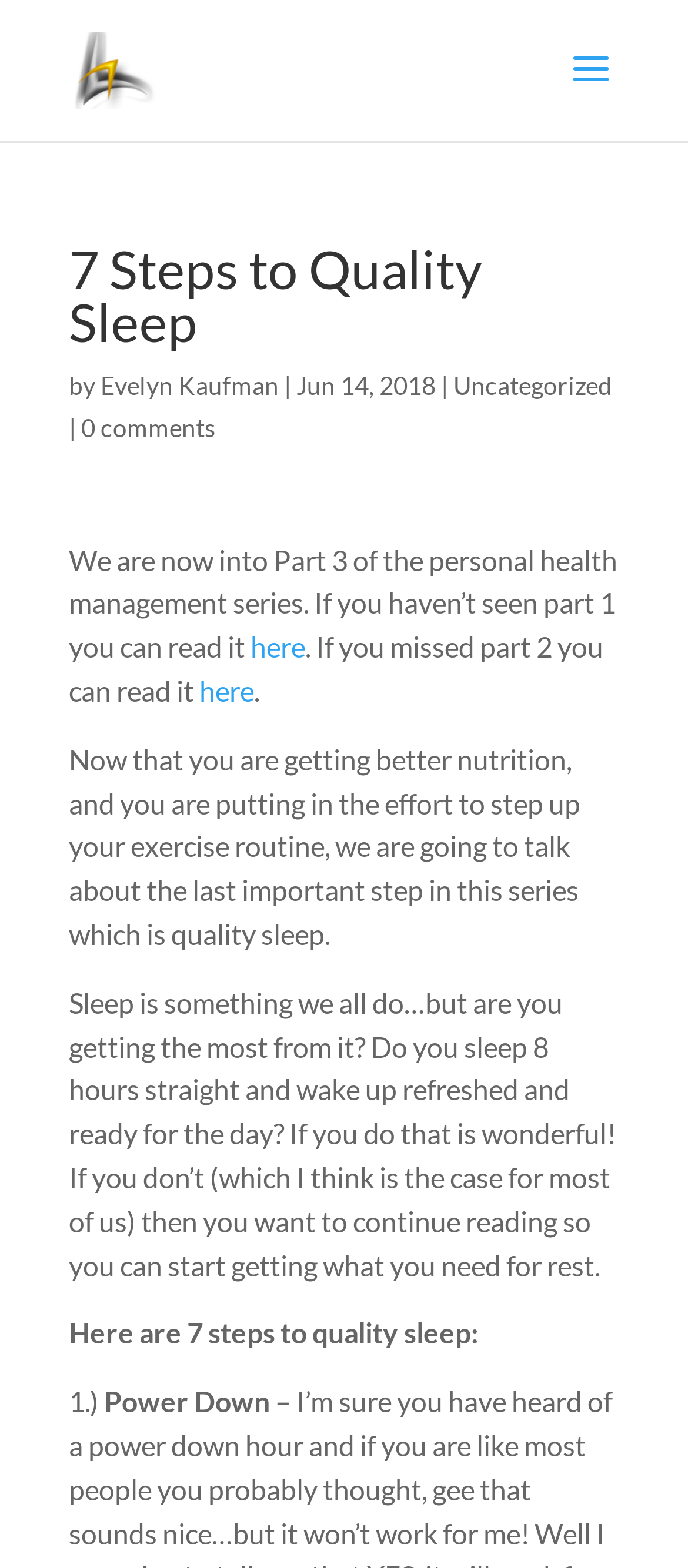What is the category of this article?
Refer to the image and provide a detailed answer to the question.

The category of this article is Uncategorized, which can be found by looking at the text 'Uncategorized' in the article header.